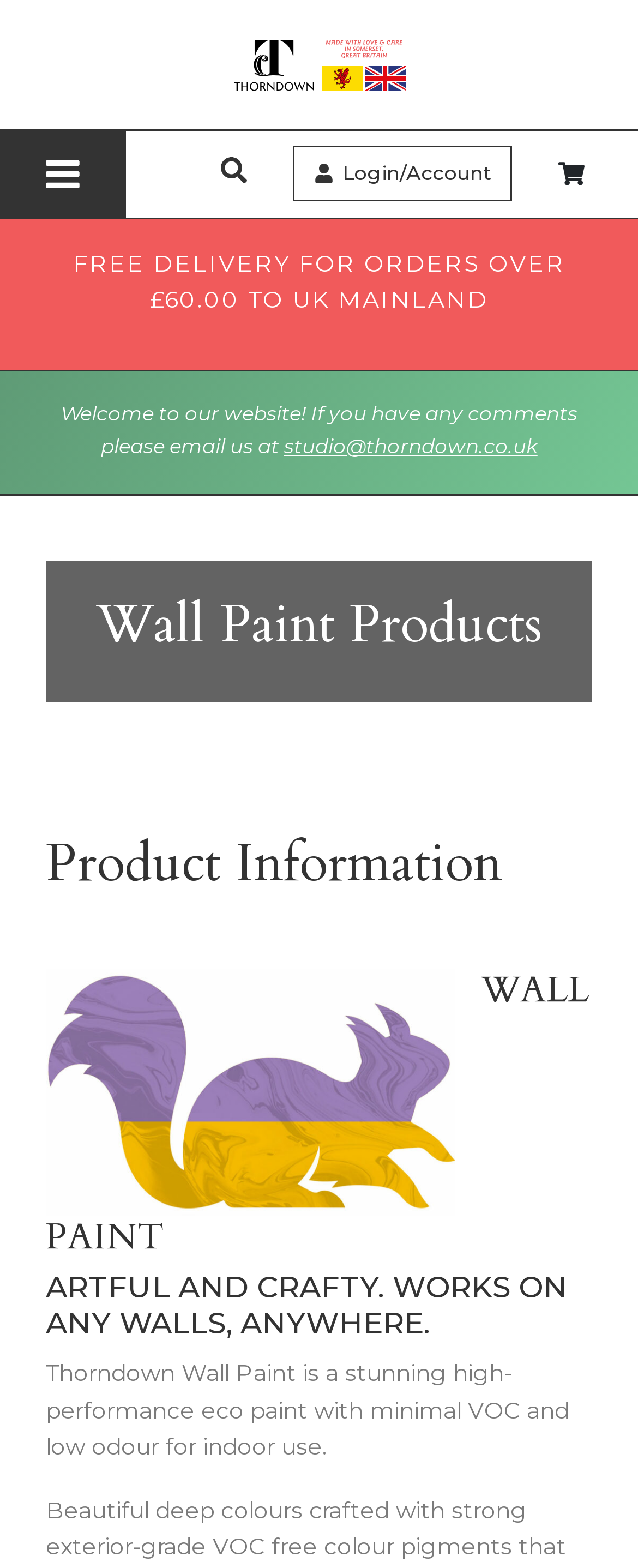What is the email address to contact for comments?
Please provide a comprehensive answer based on the contents of the image.

I found the email address on the webpage, which is mentioned in the sentence 'If you have any comments please email us at studio@thorndown.co.uk'.